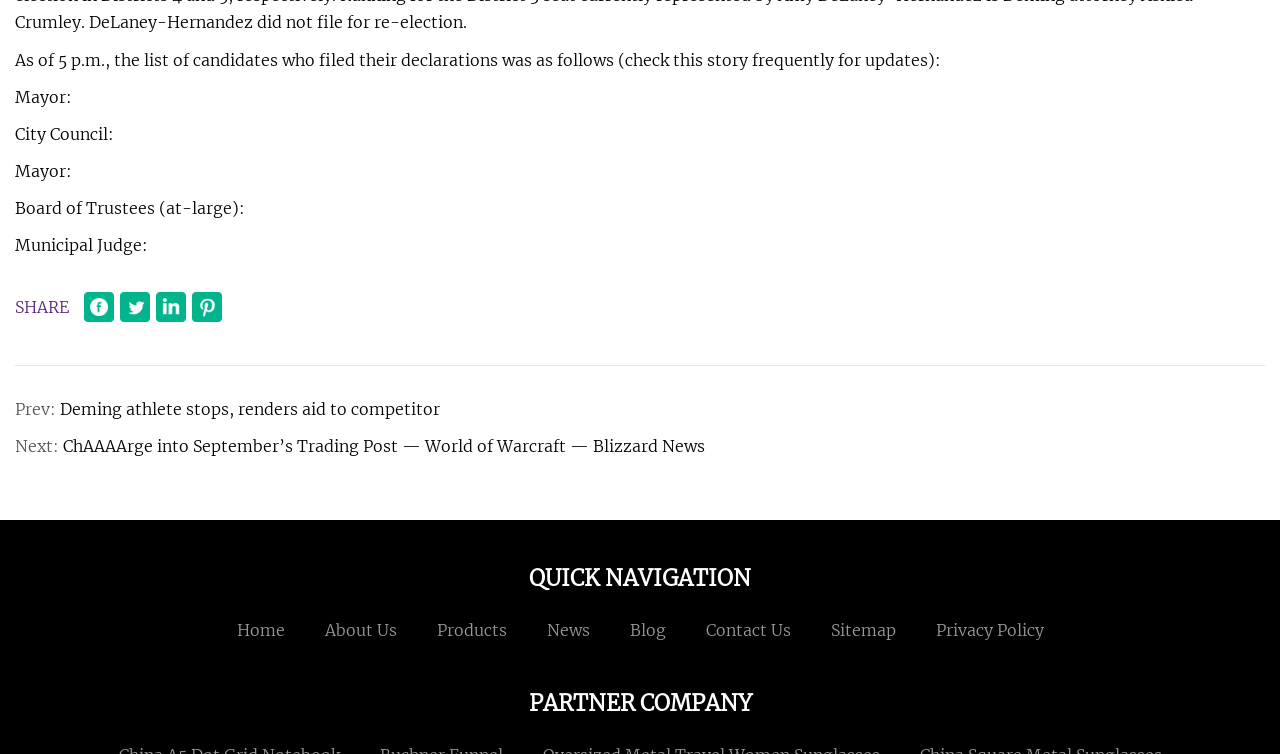What is the title of the previous article?
From the screenshot, provide a brief answer in one word or phrase.

Deming athlete stops, renders aid to competitor